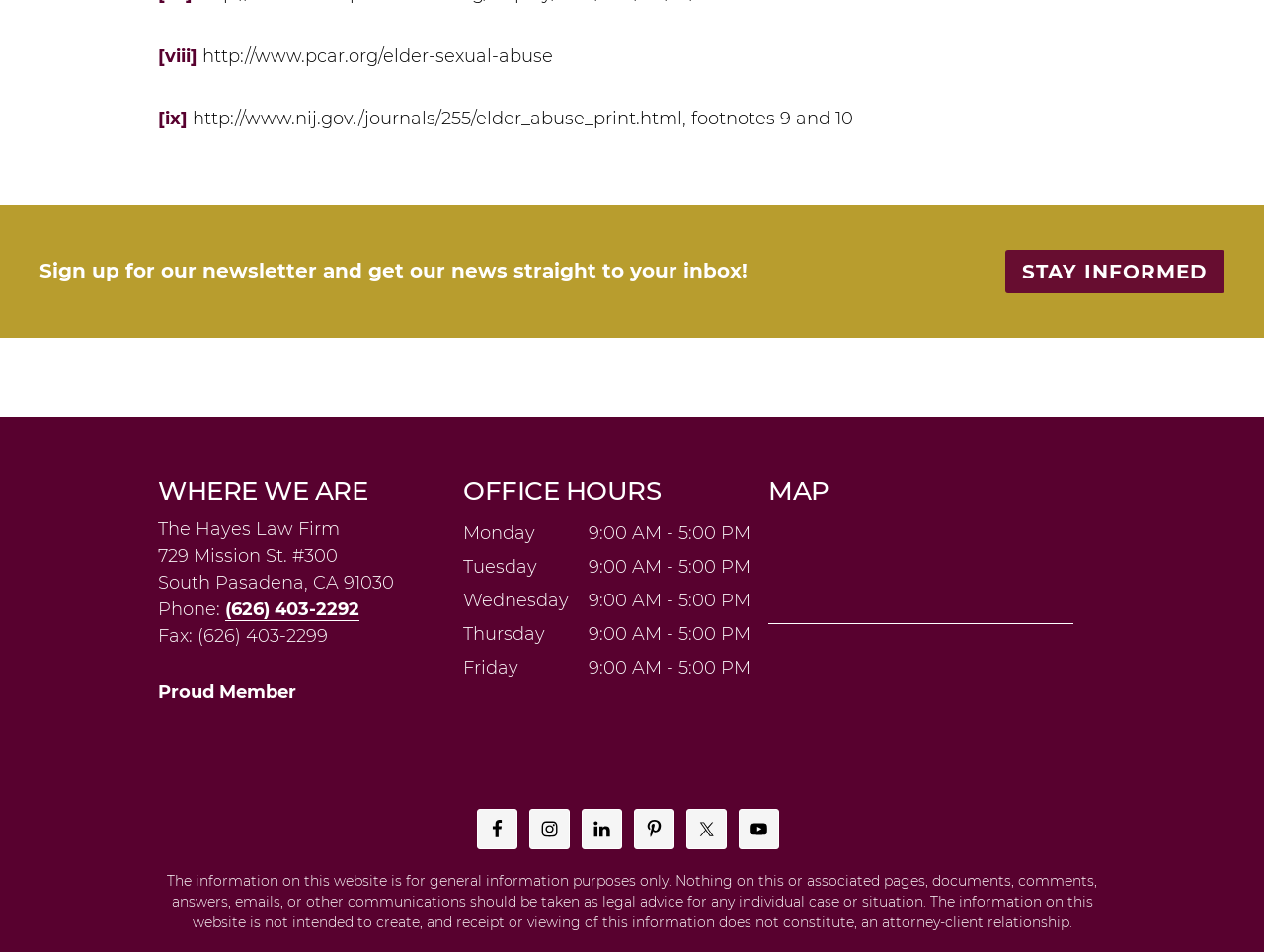Locate the bounding box coordinates of the area that needs to be clicked to fulfill the following instruction: "Click the 'STAY INFORMED' link". The coordinates should be in the format of four float numbers between 0 and 1, namely [left, top, right, bottom].

[0.795, 0.263, 0.969, 0.308]